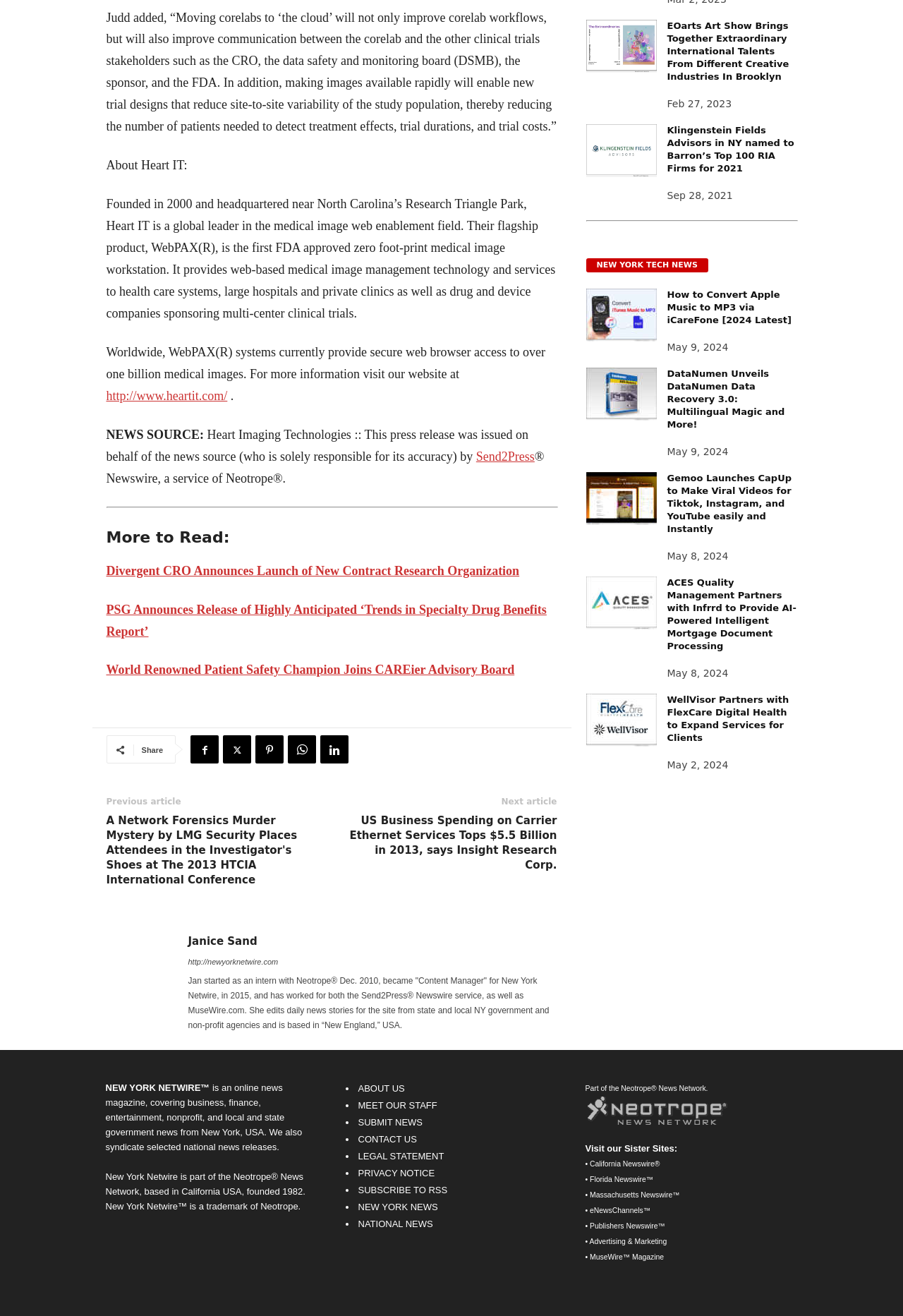Please respond in a single word or phrase: 
What is the name of the online news magazine?

New York Netwire